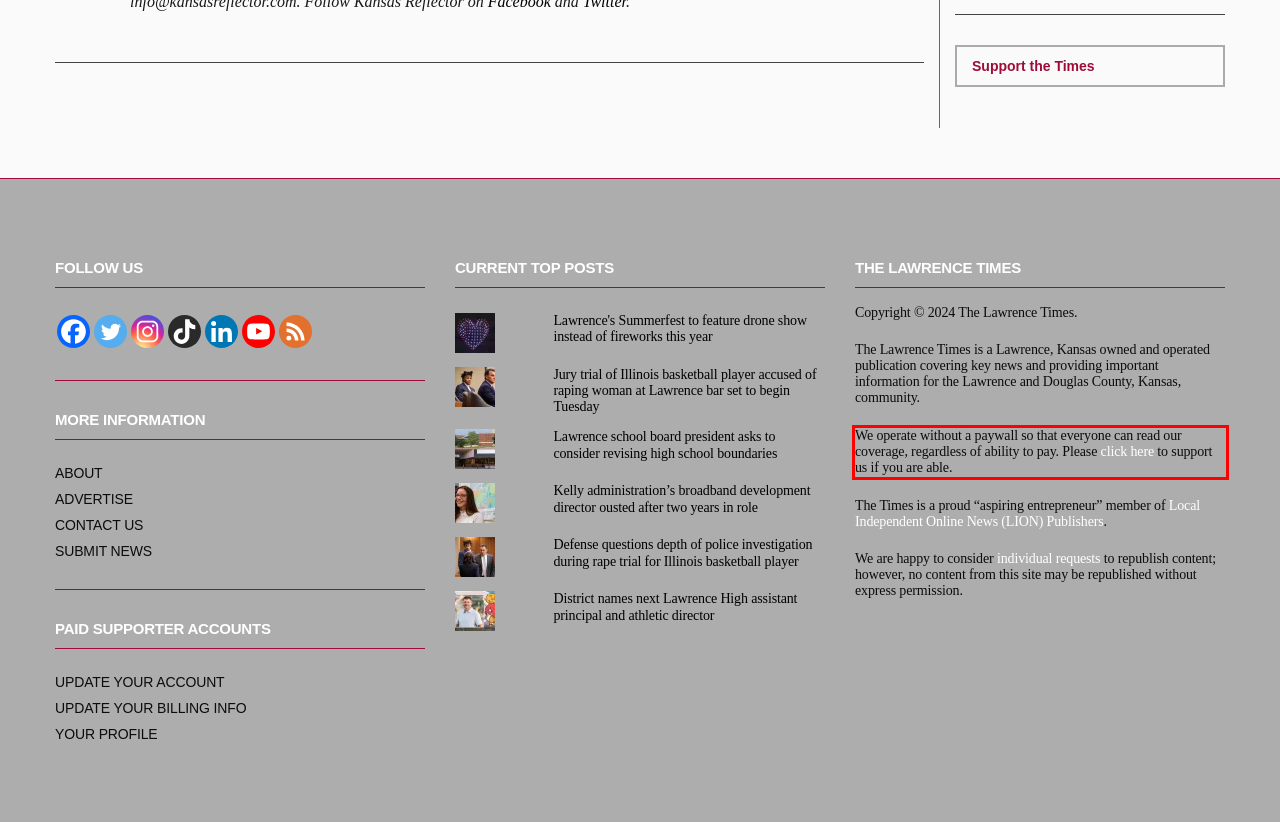You are provided with a screenshot of a webpage that includes a red bounding box. Extract and generate the text content found within the red bounding box.

We operate without a paywall so that everyone can read our coverage, regardless of ability to pay. Please click here to support us if you are able.